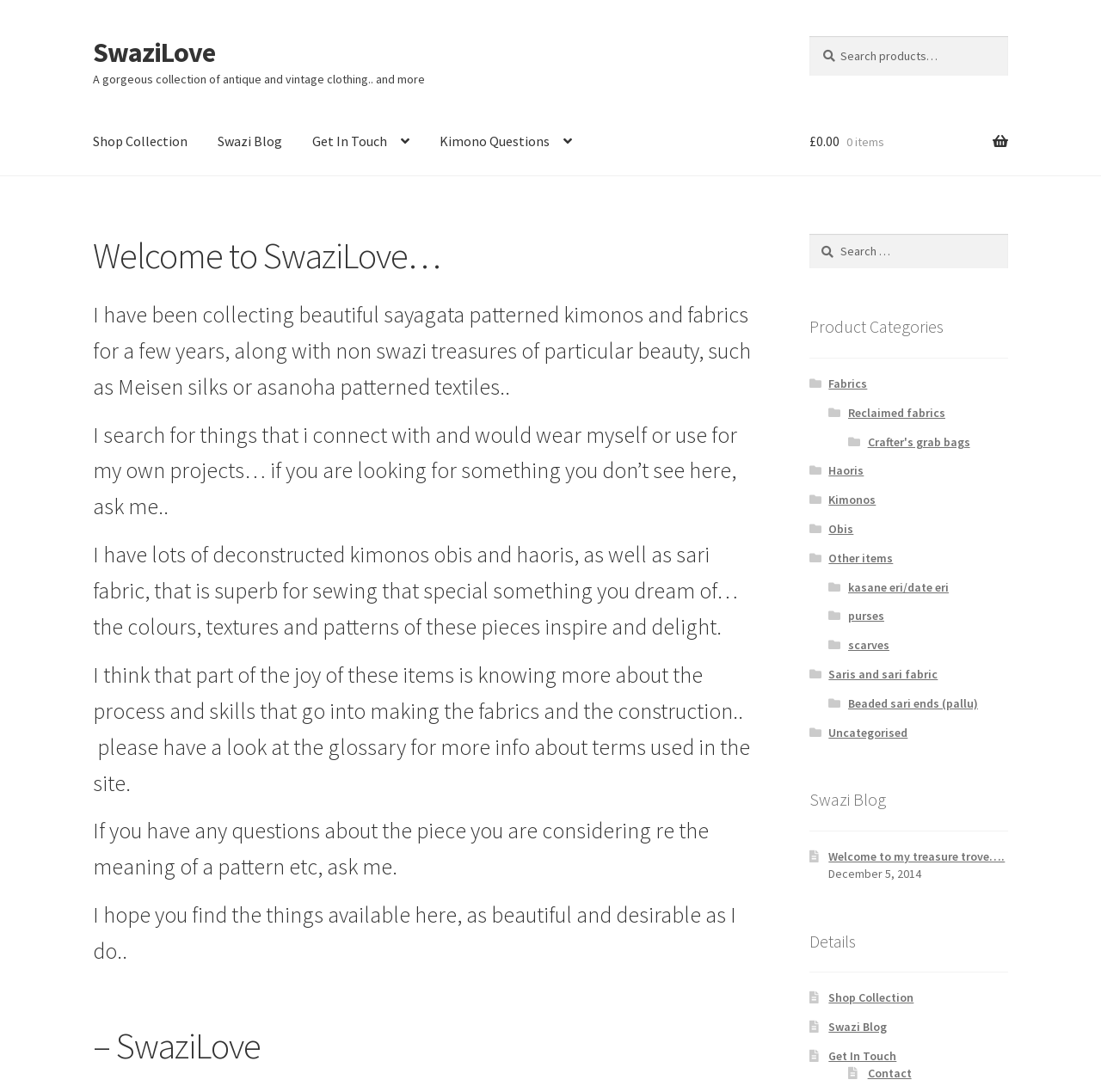Bounding box coordinates are to be given in the format (top-left x, top-left y, bottom-right x, bottom-right y). All values must be floating point numbers between 0 and 1. Provide the bounding box coordinate for the UI element described as: Newsletter

None